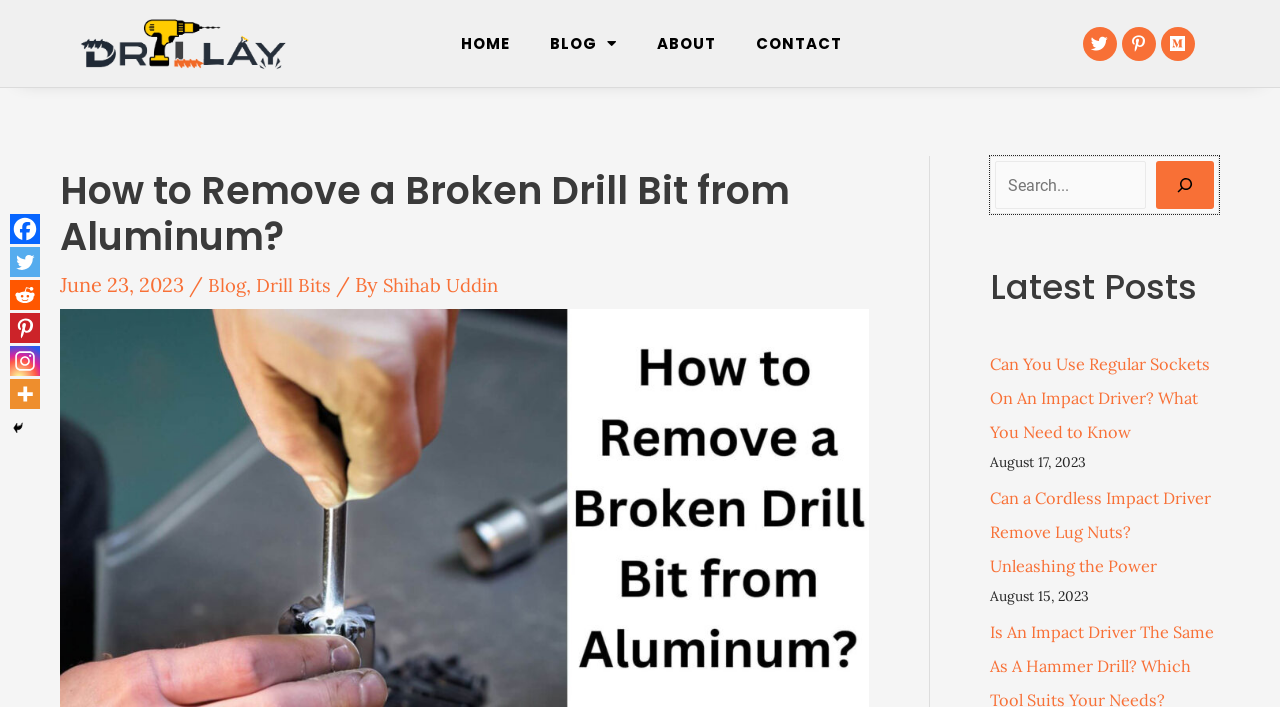Detail the webpage's structure and highlights in your description.

The webpage is about removing a broken drill bit from aluminum, with a focus on expert techniques and step-by-step methods for successful extraction. 

At the top left, there is a logo of "Drillay" with a link to the homepage. Next to it, there are navigation links to "HOME", "BLOG", "ABOUT", and "CONTACT". On the top right, there are social media links to Twitter, Pinterest, and Medium. 

Below the navigation links, there is a heading that repeats the title of the webpage, "How to Remove a Broken Drill Bit from Aluminum?". Underneath, there is a date "June 23, 2023" and a series of links to categories, including "Blog" and "Drill Bits", and an author's name, "Shihab Uddin". 

On the left side, there are social media links to Facebook, Twitter, Reddit, Pinterest, Instagram, and More, each with a corresponding icon. 

On the right side, there is a search bar with a search button and a heading "Latest Posts". Below it, there are two latest posts with titles, dates, and links to the articles. The posts are "Can You Use Regular Sockets On An Impact Driver? What You Need to Know" and "Can a Cordless Impact Driver Remove Lug Nuts? Unleashing the Power".